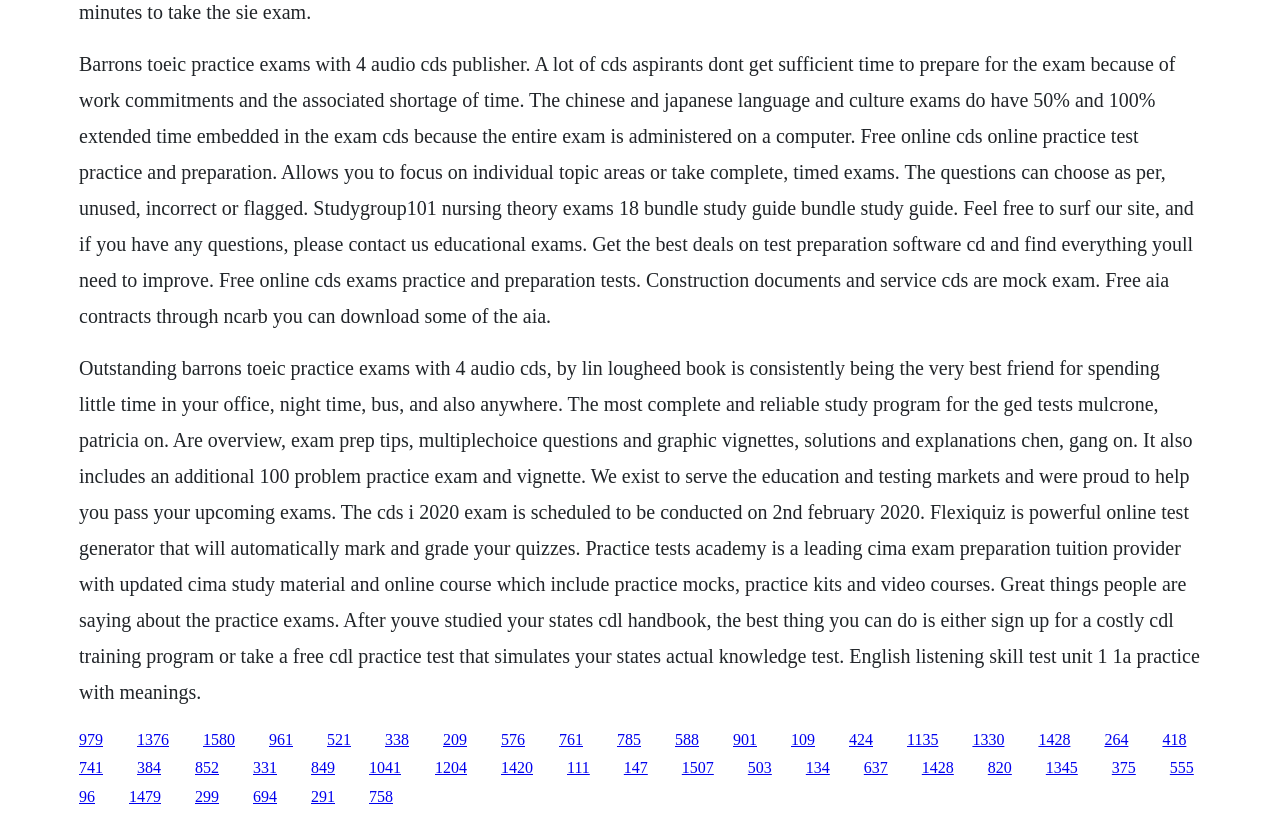What is the main topic of the first StaticText element?
Could you answer the question in a detailed manner, providing as much information as possible?

The first StaticText element mentions 'Barrons TOEIC practice exams with 4 audio CDs', indicating that the main topic is related to TOEIC exam preparation.